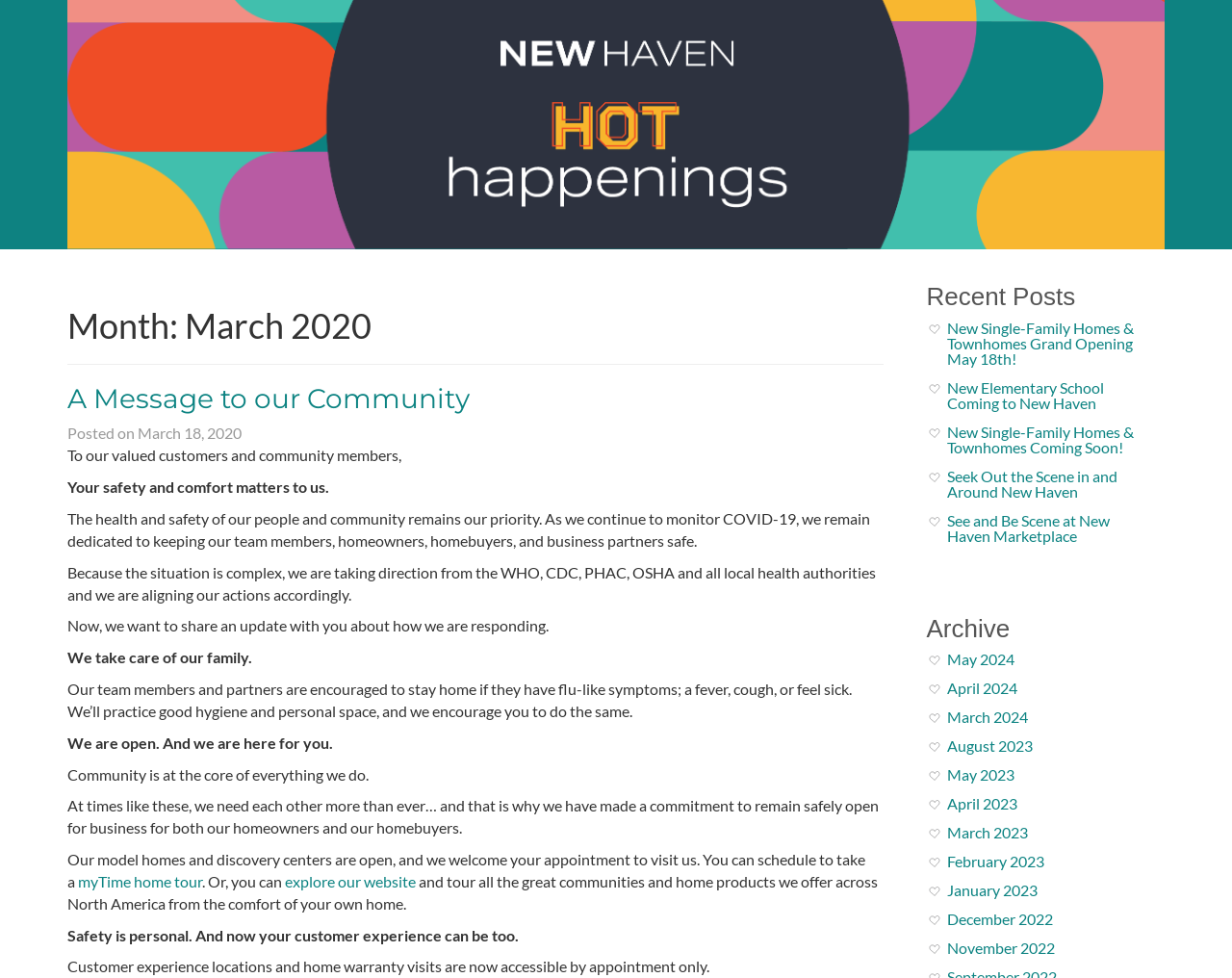Determine the bounding box coordinates of the region I should click to achieve the following instruction: "Schedule a myTime home tour". Ensure the bounding box coordinates are four float numbers between 0 and 1, i.e., [left, top, right, bottom].

[0.063, 0.892, 0.164, 0.91]